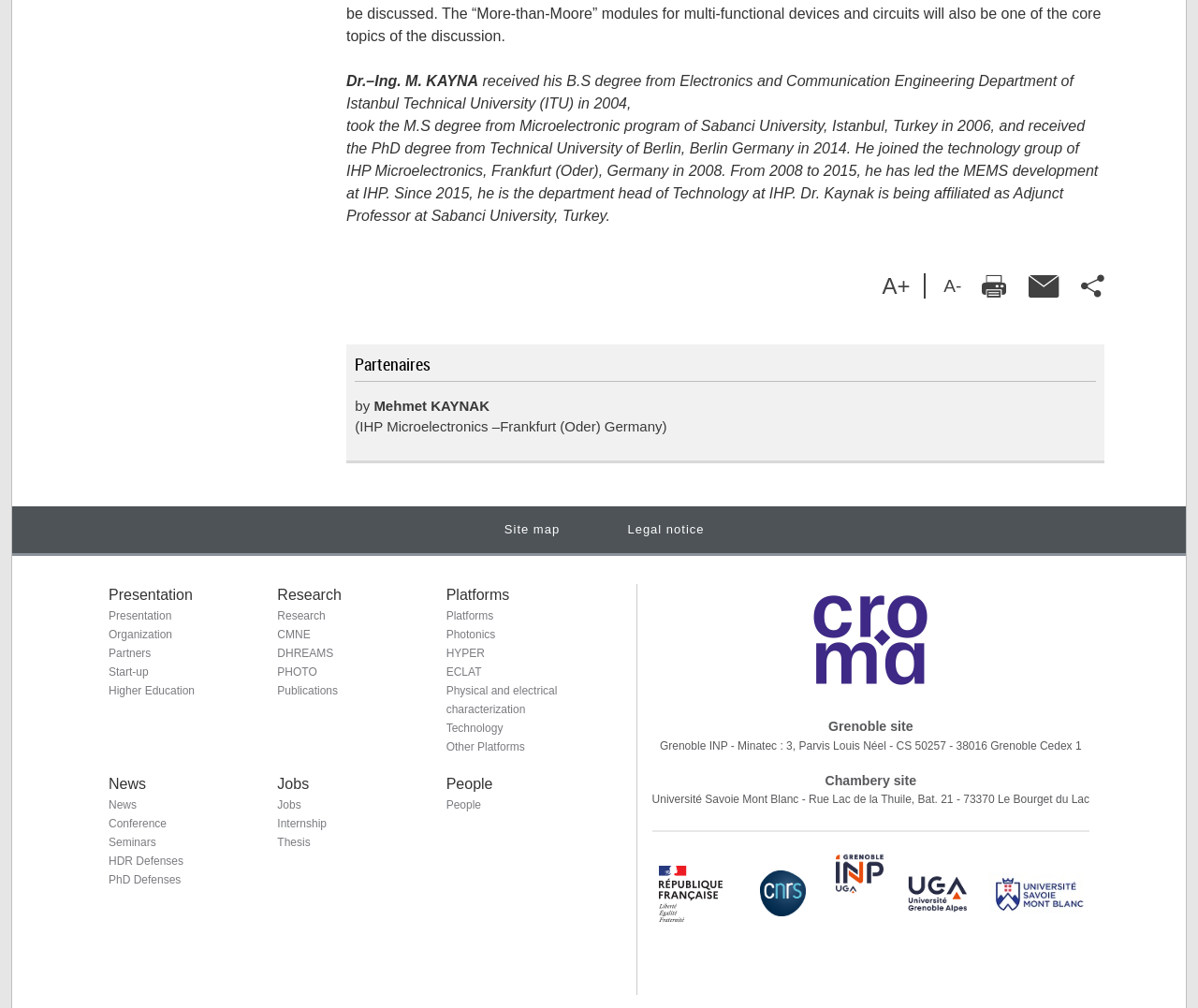Please locate the bounding box coordinates of the element that needs to be clicked to achieve the following instruction: "View the presentation". The coordinates should be four float numbers between 0 and 1, i.e., [left, top, right, bottom].

[0.091, 0.583, 0.161, 0.598]